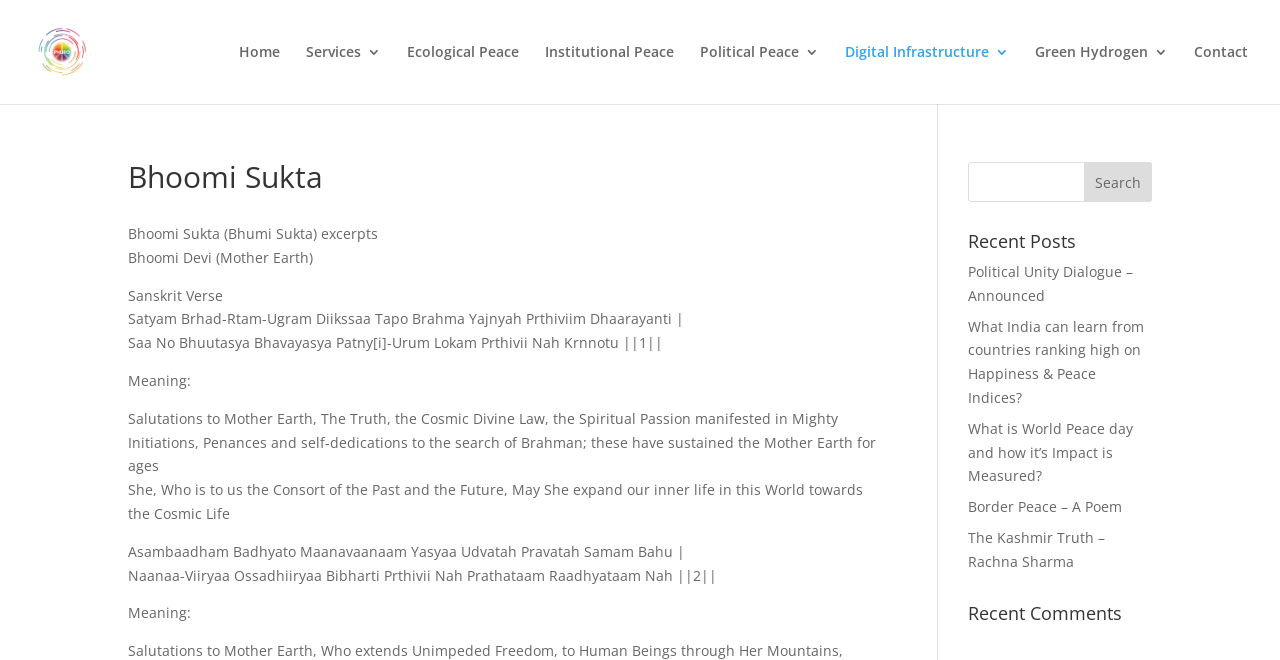What is the name of the organization?
Please look at the screenshot and answer in one word or a short phrase.

Phuro Innovations